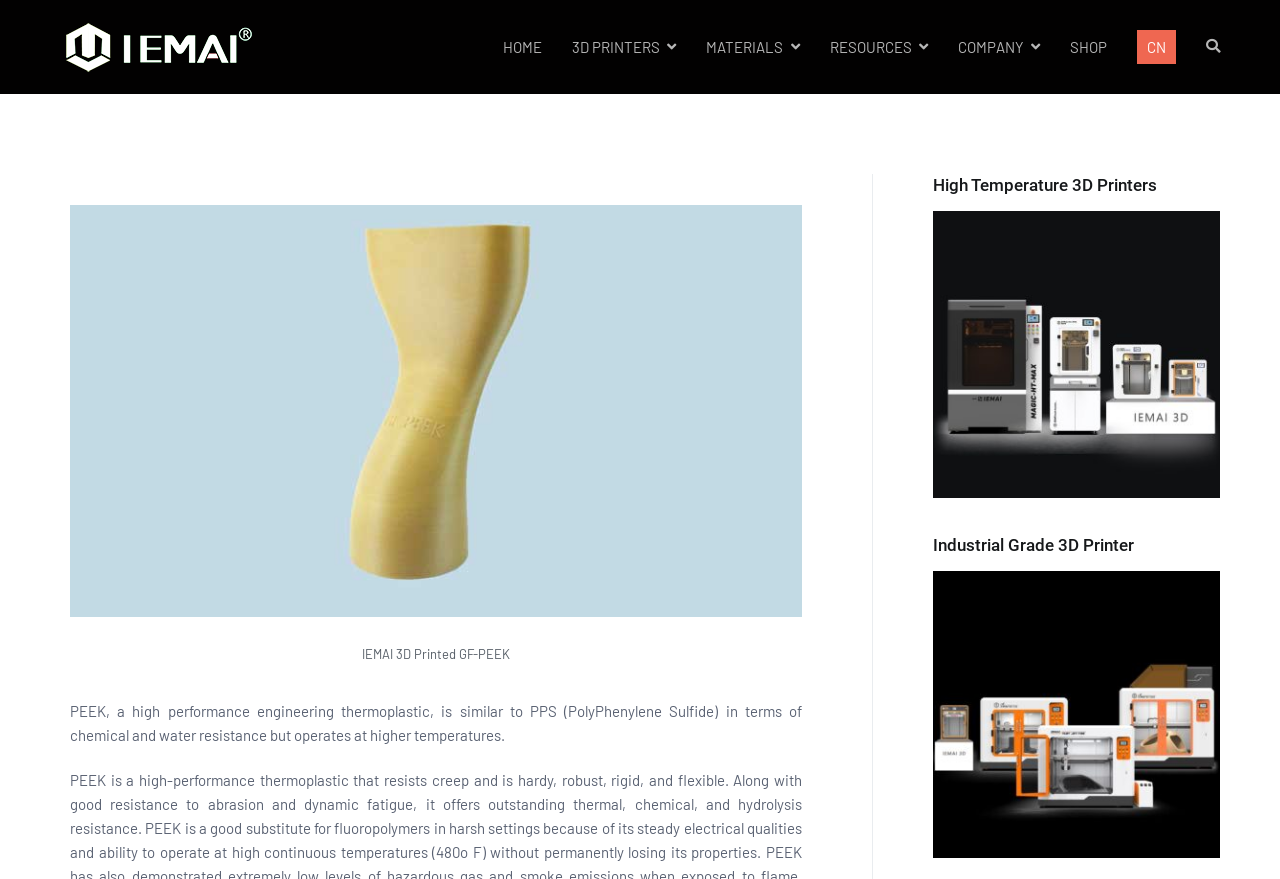What is the material being described?
From the image, respond with a single word or phrase.

GF-PEEK